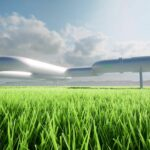What is filtering through the clouds?
Refer to the image and provide a one-word or short phrase answer.

sunlight